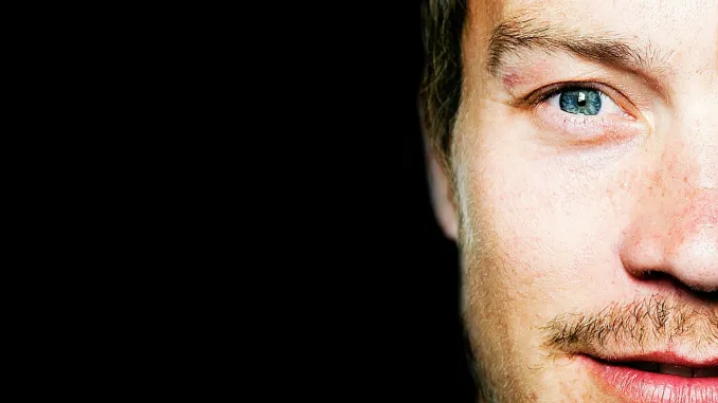Provide a short answer using a single word or phrase for the following question: 
What is the purpose of the dark background in the image?

To add depth